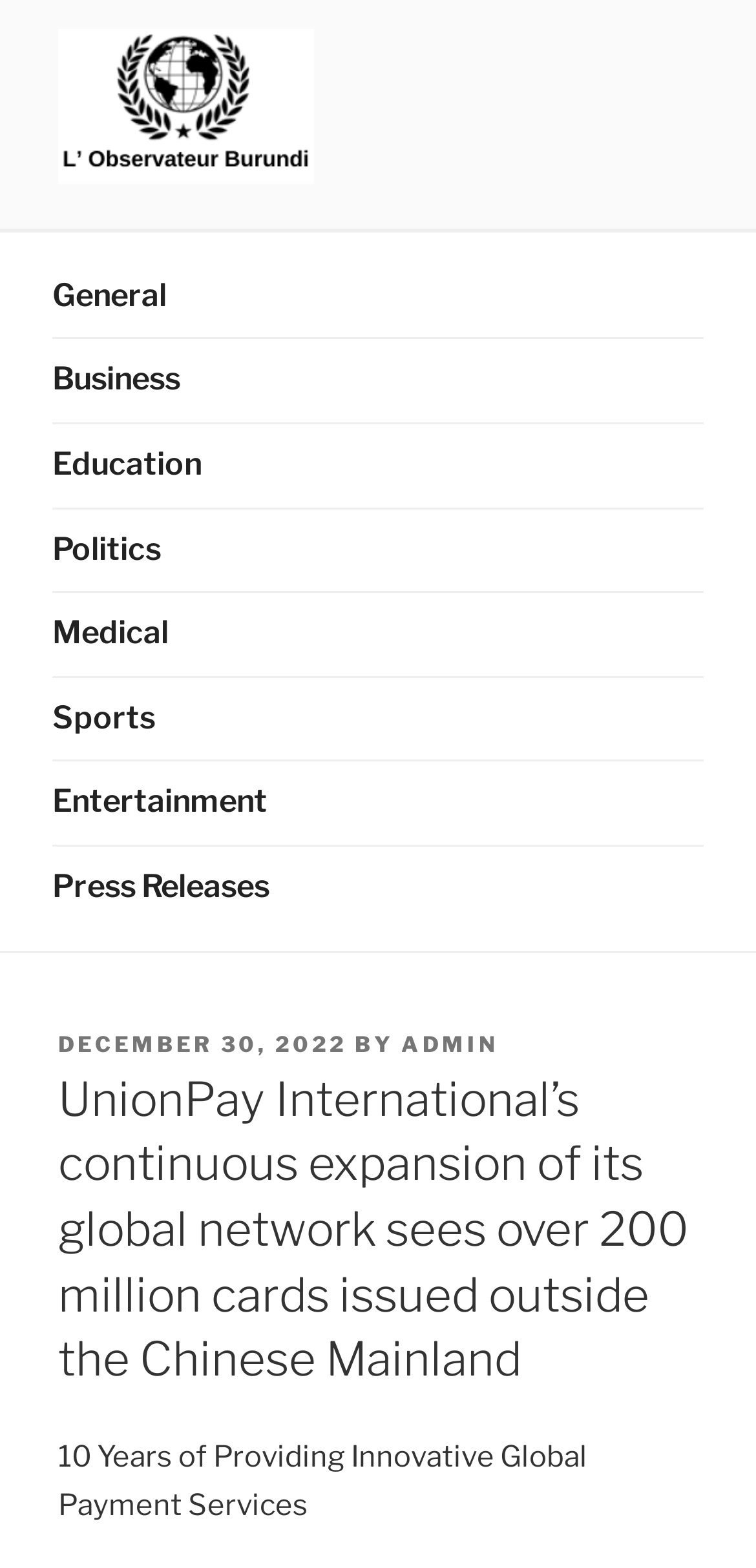Find the bounding box coordinates of the element you need to click on to perform this action: 'Visit the 'L' Observateur Burundi' website'. The coordinates should be represented by four float values between 0 and 1, in the format [left, top, right, bottom].

[0.077, 0.019, 0.454, 0.127]